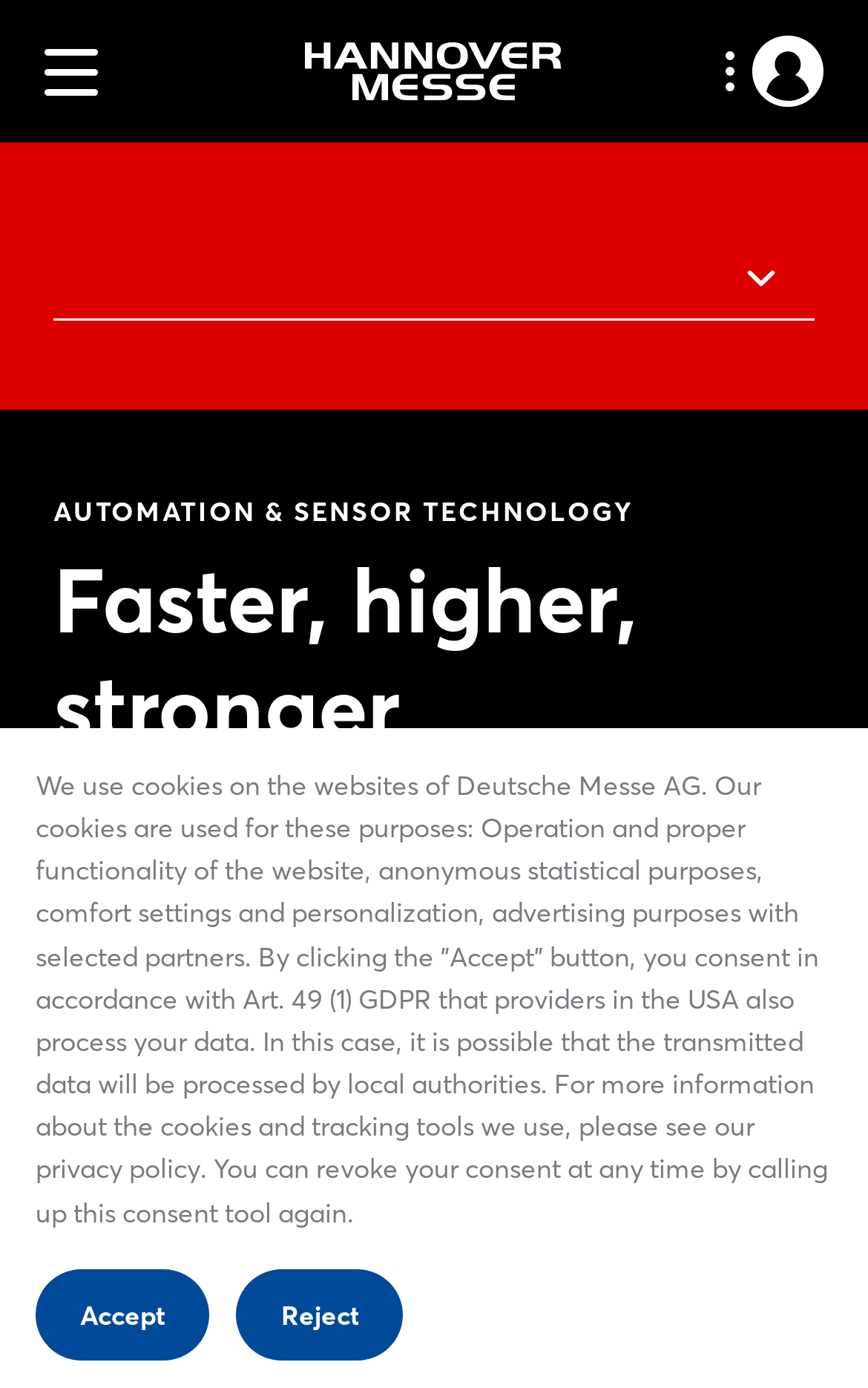Predict the bounding box of the UI element based on the description: "alt="Logo"". The coordinates should be four float numbers between 0 and 1, formatted as [left, top, right, bottom].

[0.346, 0.019, 0.654, 0.083]